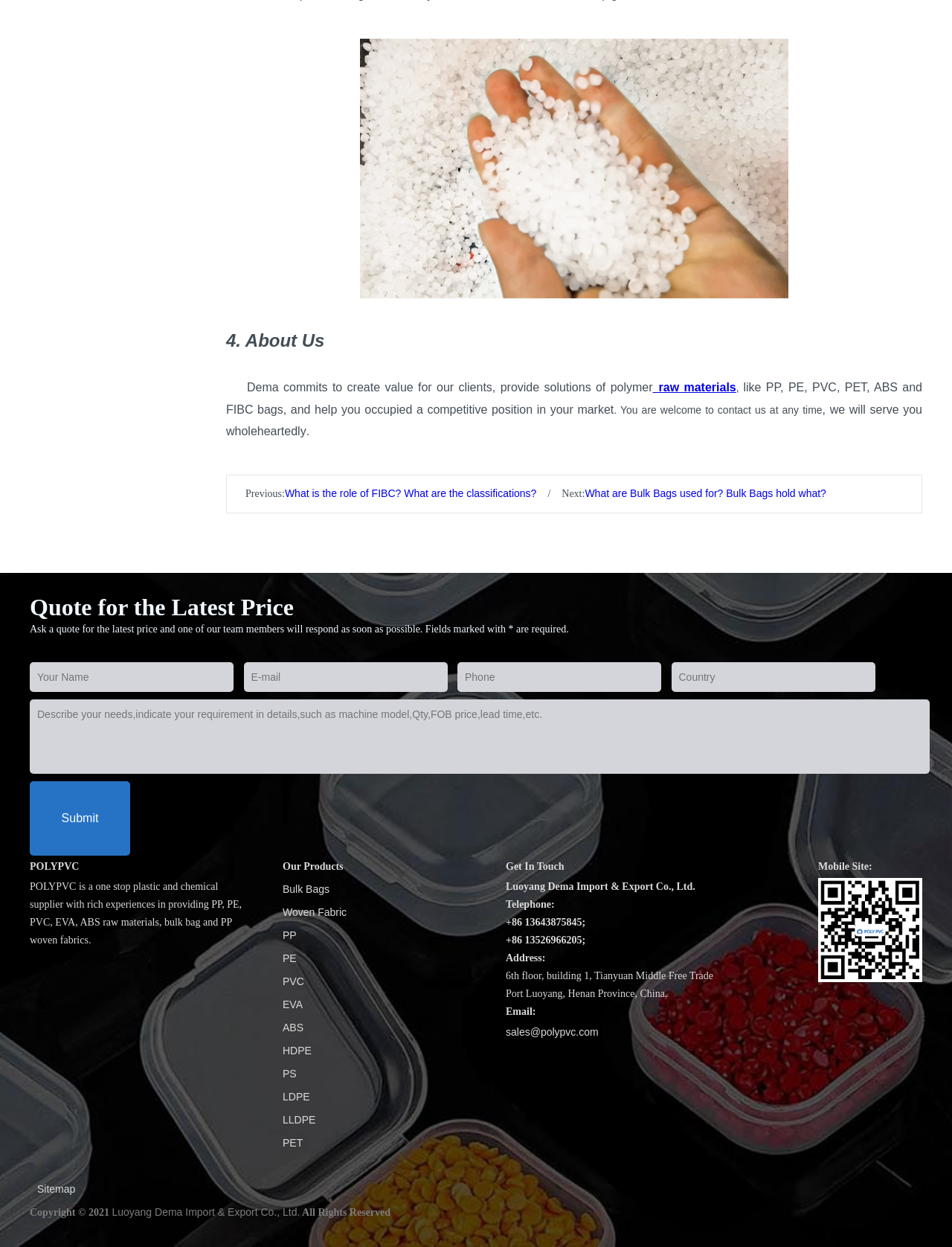Please give a one-word or short phrase response to the following question: 
What is the company's mission?

Create value for clients